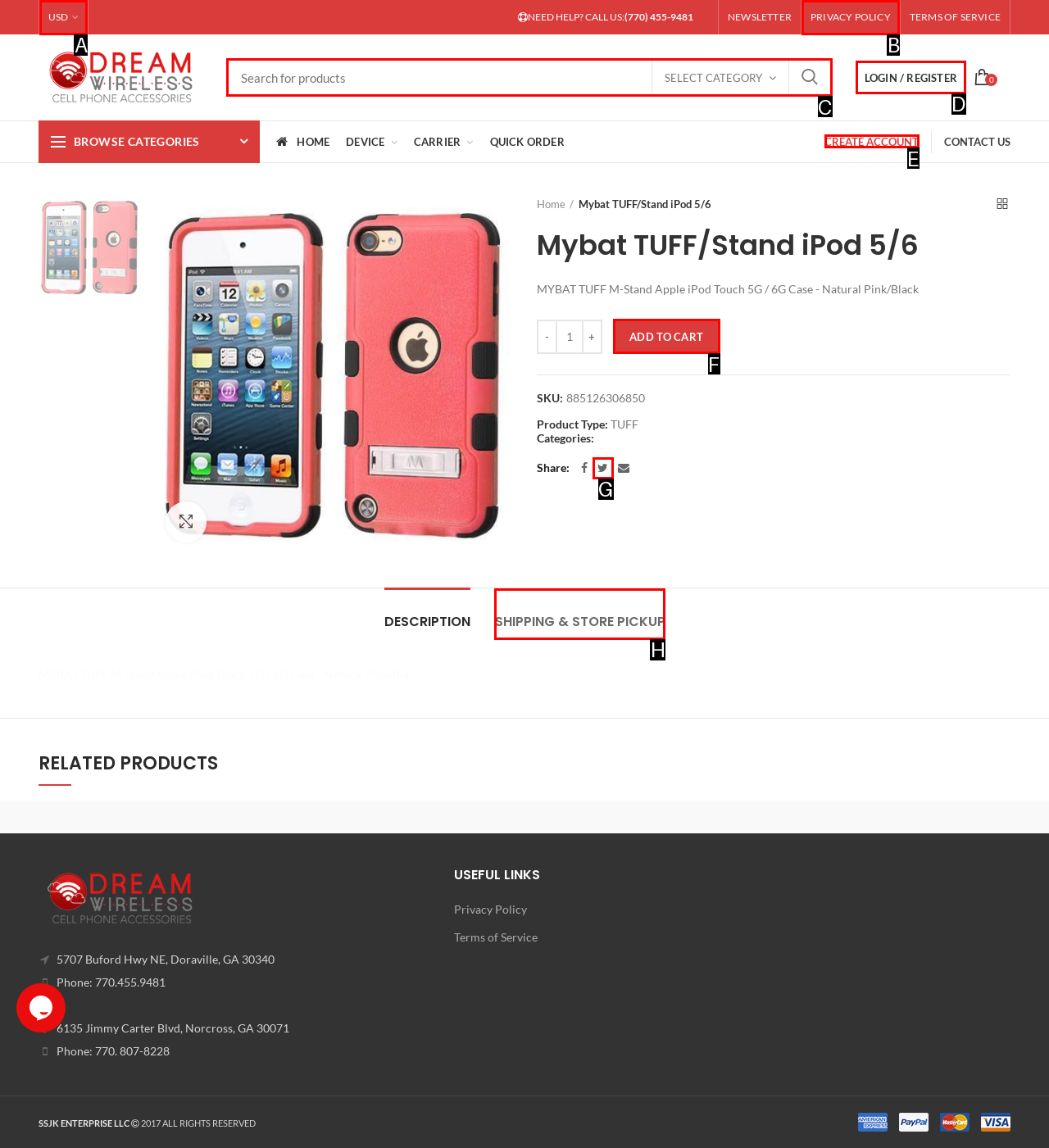From the given options, indicate the letter that corresponds to the action needed to complete this task: Search for products. Respond with only the letter.

C